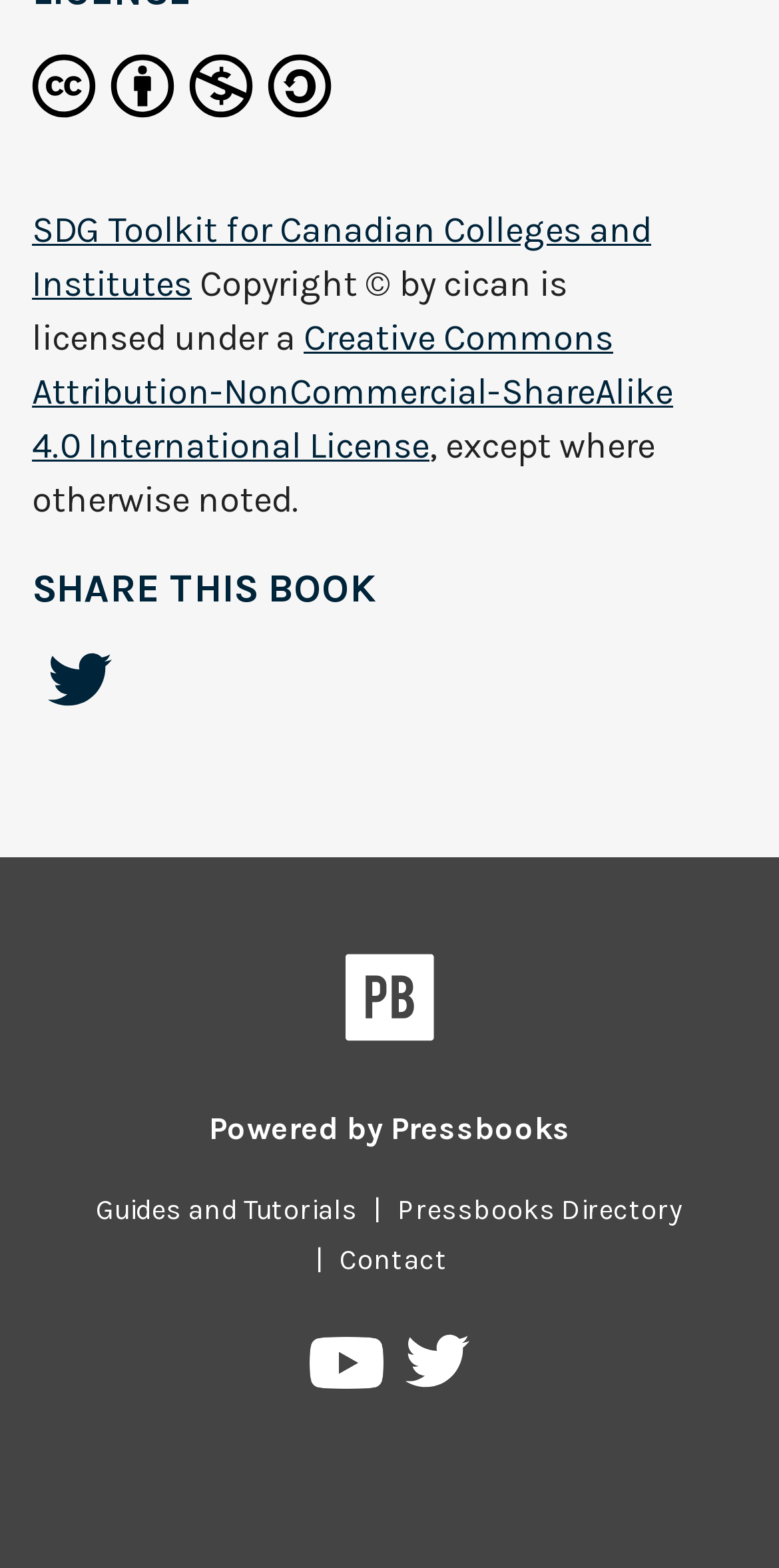Determine the bounding box coordinates for the UI element matching this description: "Share on Twitter".

[0.041, 0.416, 0.164, 0.466]